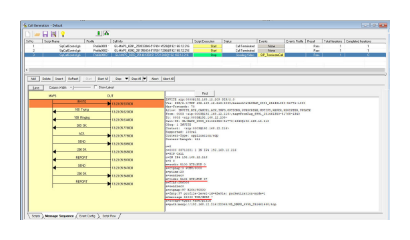What is the benefit of this simulation interface?
Using the image as a reference, deliver a detailed and thorough answer to the question.

This simulation interface is crucial for testing and development, ensuring that users can understand and optimize their messaging capabilities within the MAPS SIP framework.